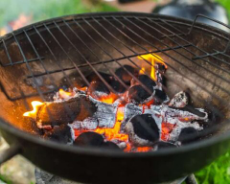Please analyze the image and give a detailed answer to the question:
Is the grill positioned indoors?

The caption states that the grill is positioned outdoors, which implies that it is not located indoors.